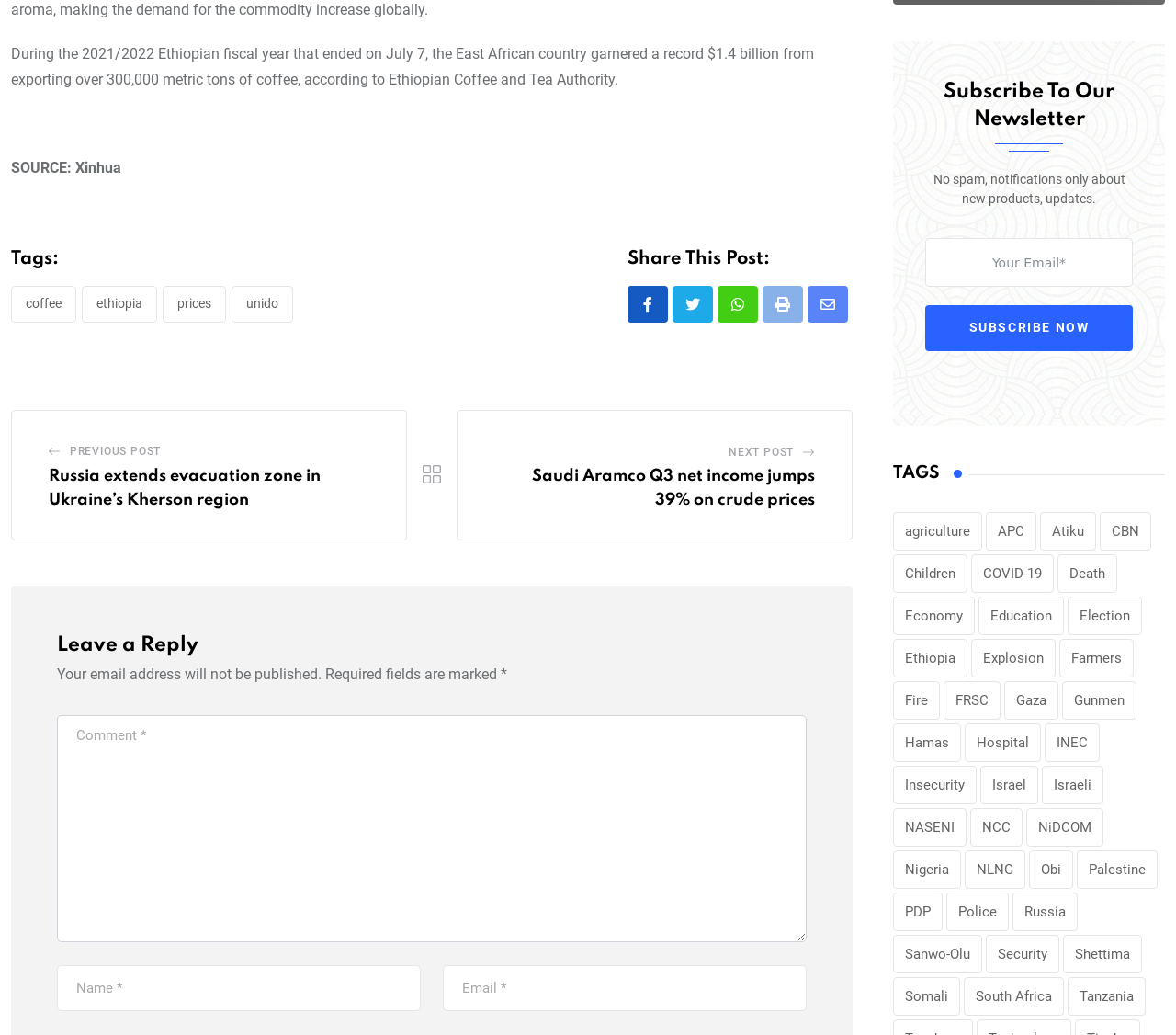Locate the bounding box coordinates of the element to click to perform the following action: 'Read the previous post'. The coordinates should be given as four float values between 0 and 1, in the form of [left, top, right, bottom].

[0.059, 0.424, 0.137, 0.449]